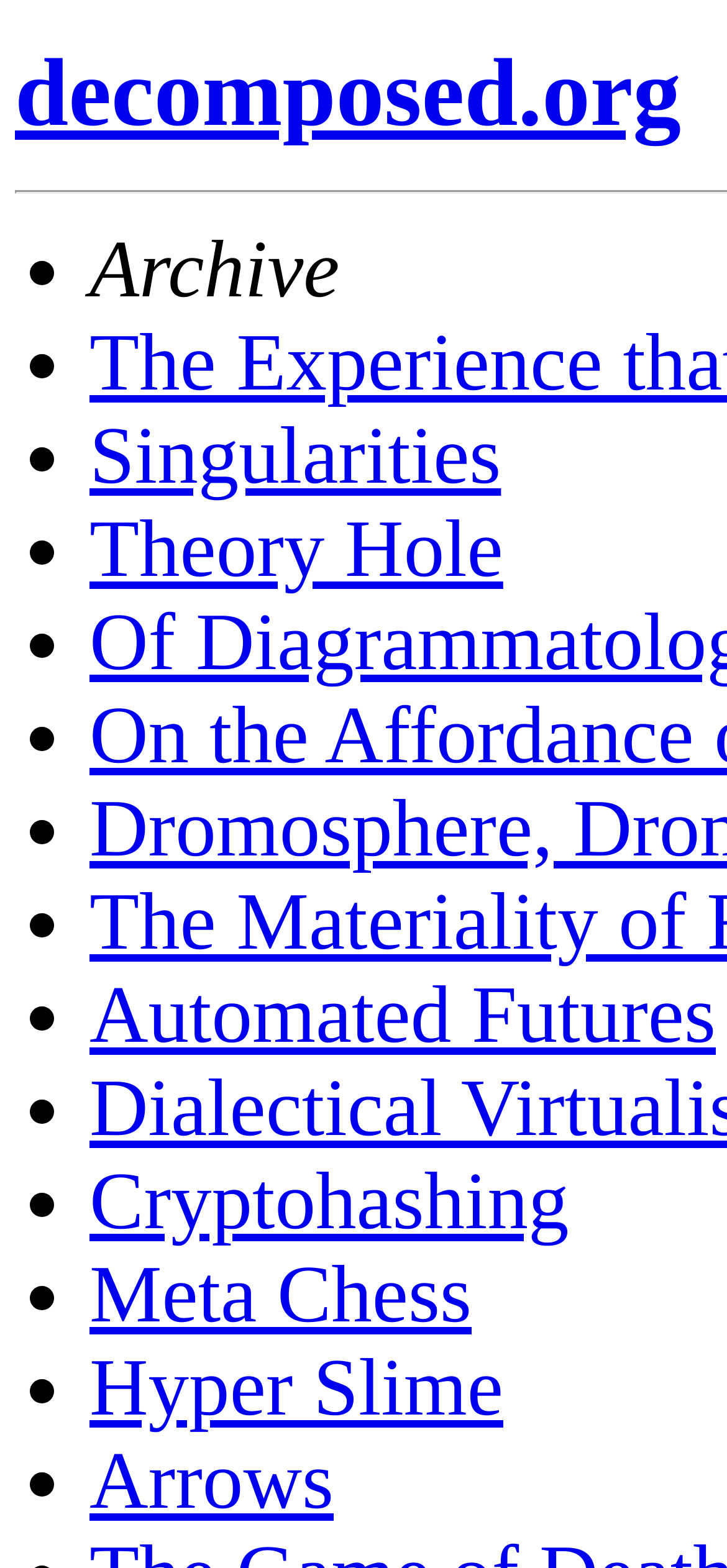How many list items are there?
Give a one-word or short phrase answer based on the image.

13